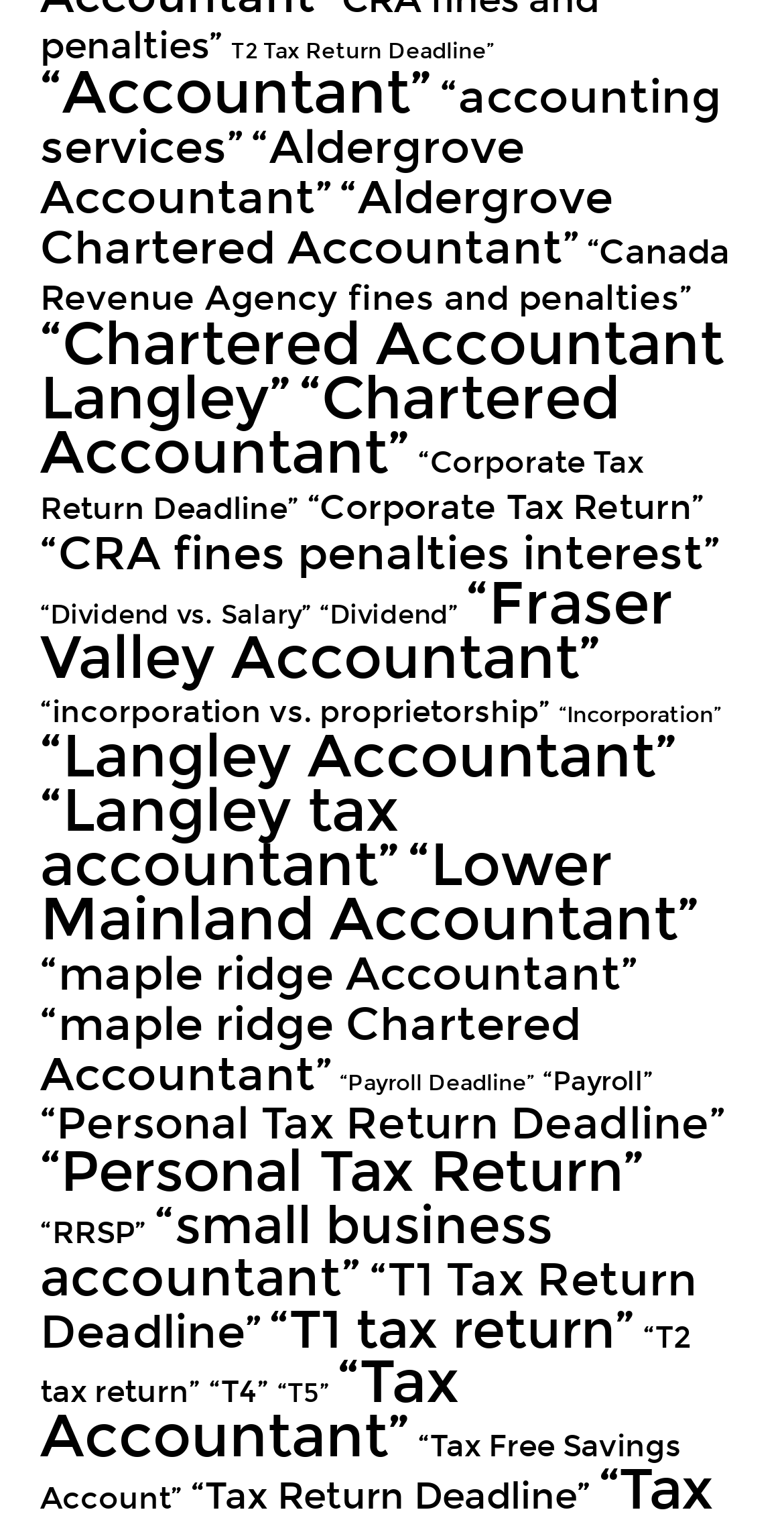Please give a succinct answer to the question in one word or phrase:
What type of professionals are mentioned on the webpage?

Accountants